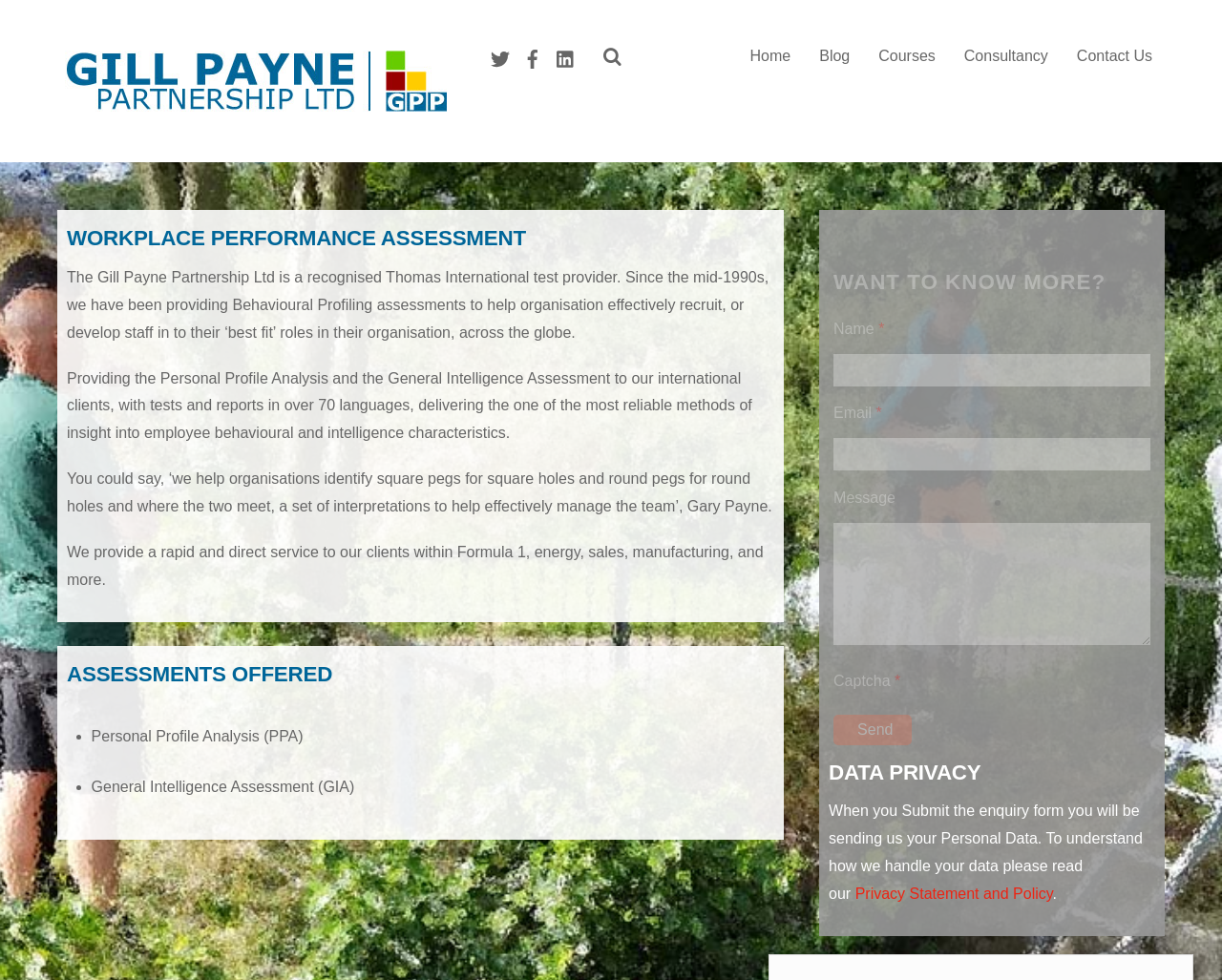Could you indicate the bounding box coordinates of the region to click in order to complete this instruction: "Visit the Home page".

[0.606, 0.039, 0.655, 0.09]